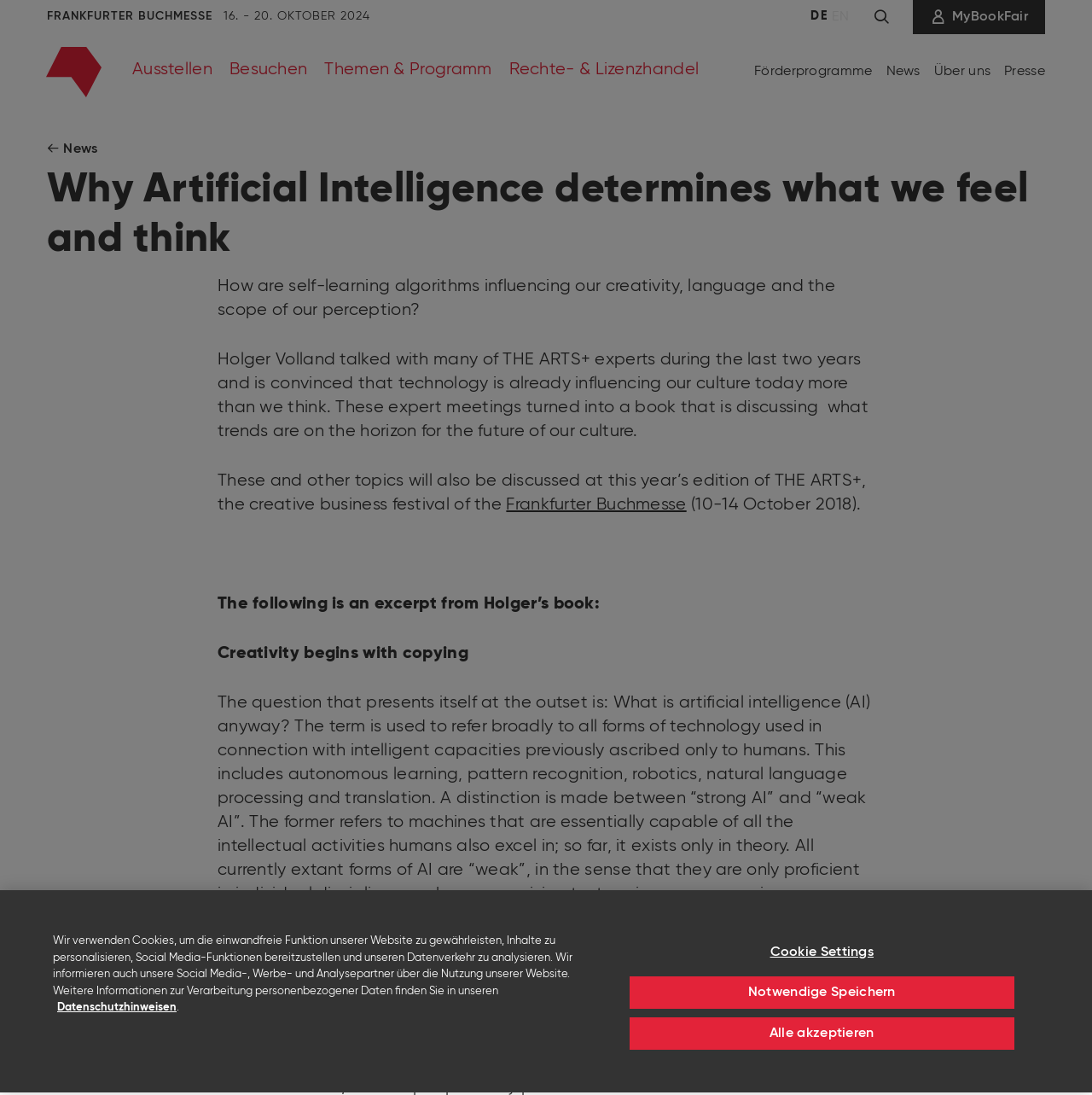What is the name of the event mentioned in the webpage?
Please use the image to provide a one-word or short phrase answer.

Frankfurter Buchmesse